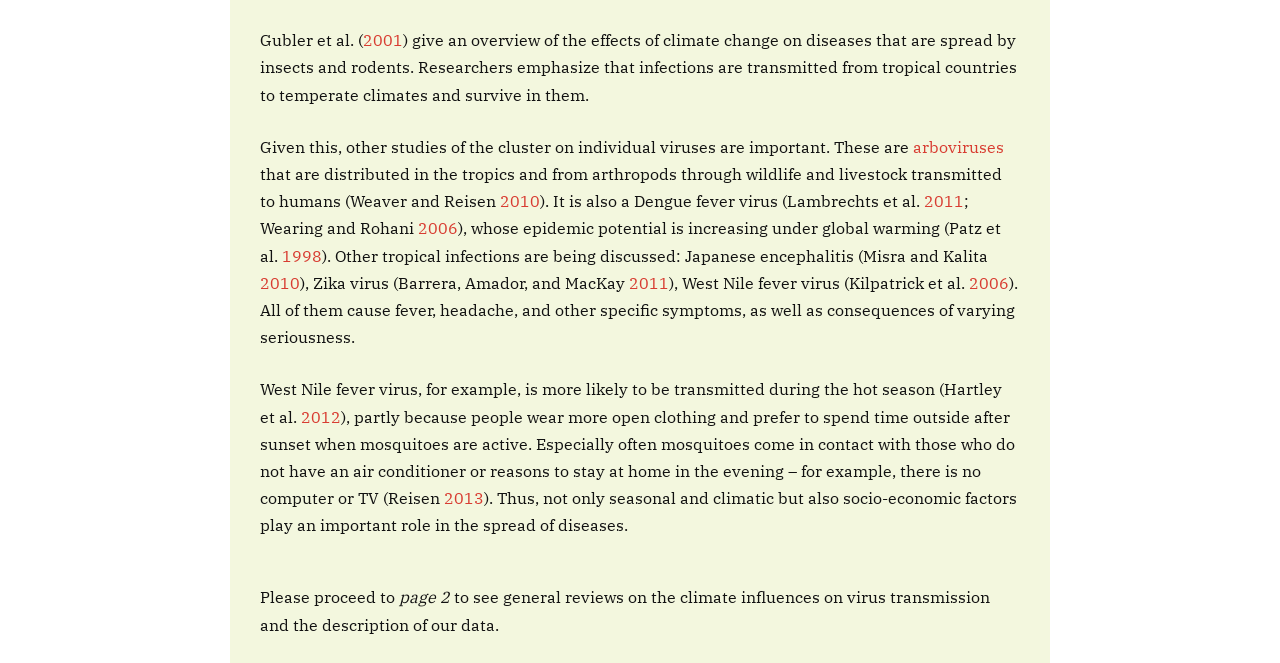What is the topic of the text?
Refer to the image and provide a one-word or short phrase answer.

Climate change and diseases